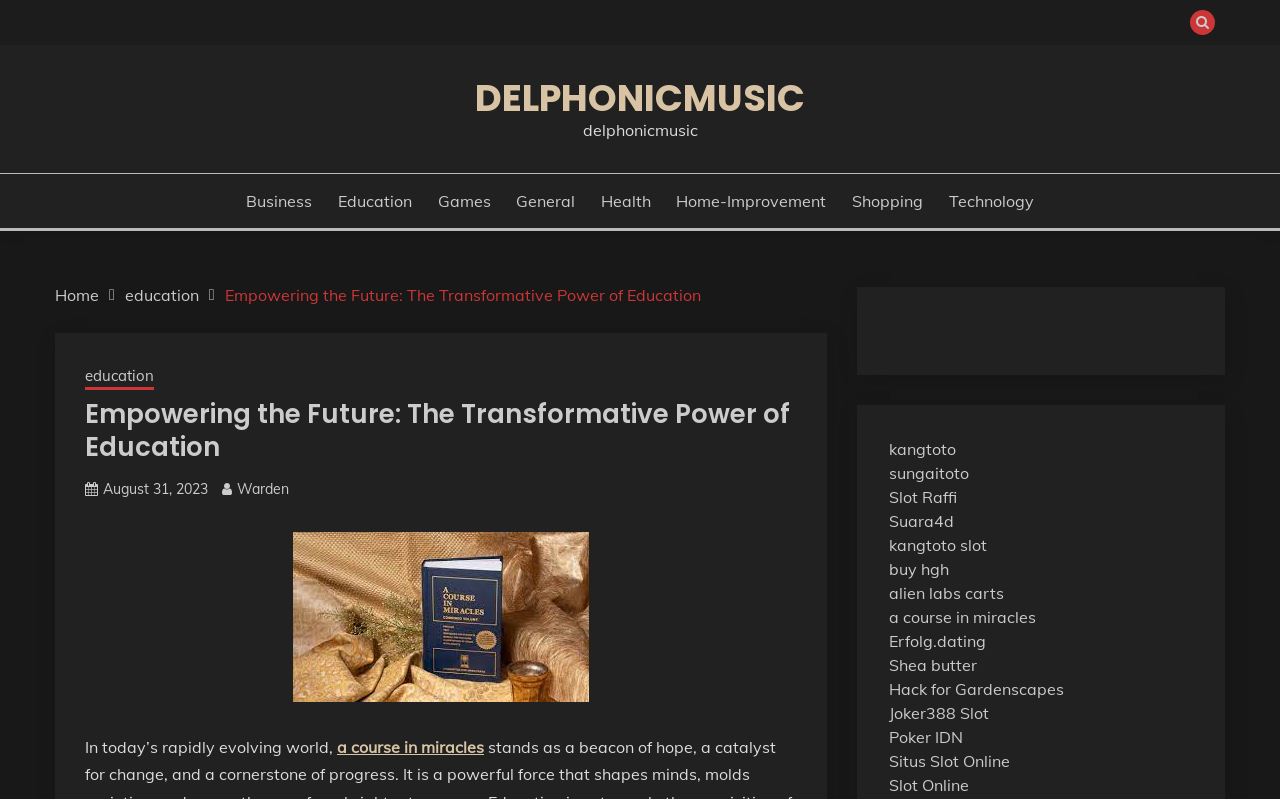Please specify the bounding box coordinates of the region to click in order to perform the following instruction: "Click the DELPHONICMUSIC link".

[0.371, 0.09, 0.629, 0.155]